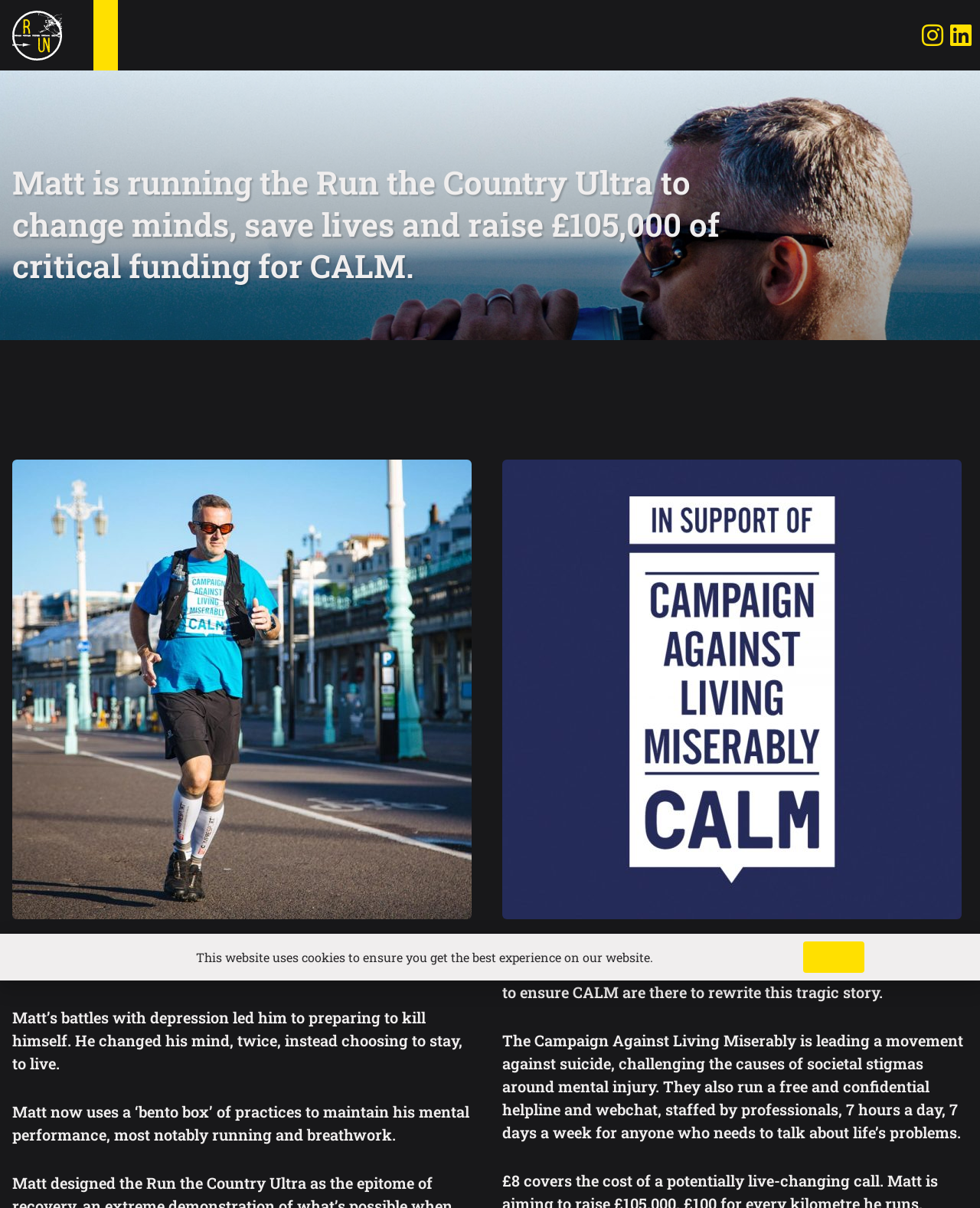Please identify the bounding box coordinates of the area that needs to be clicked to follow this instruction: "Follow on Instagram".

[0.939, 0.019, 0.964, 0.039]